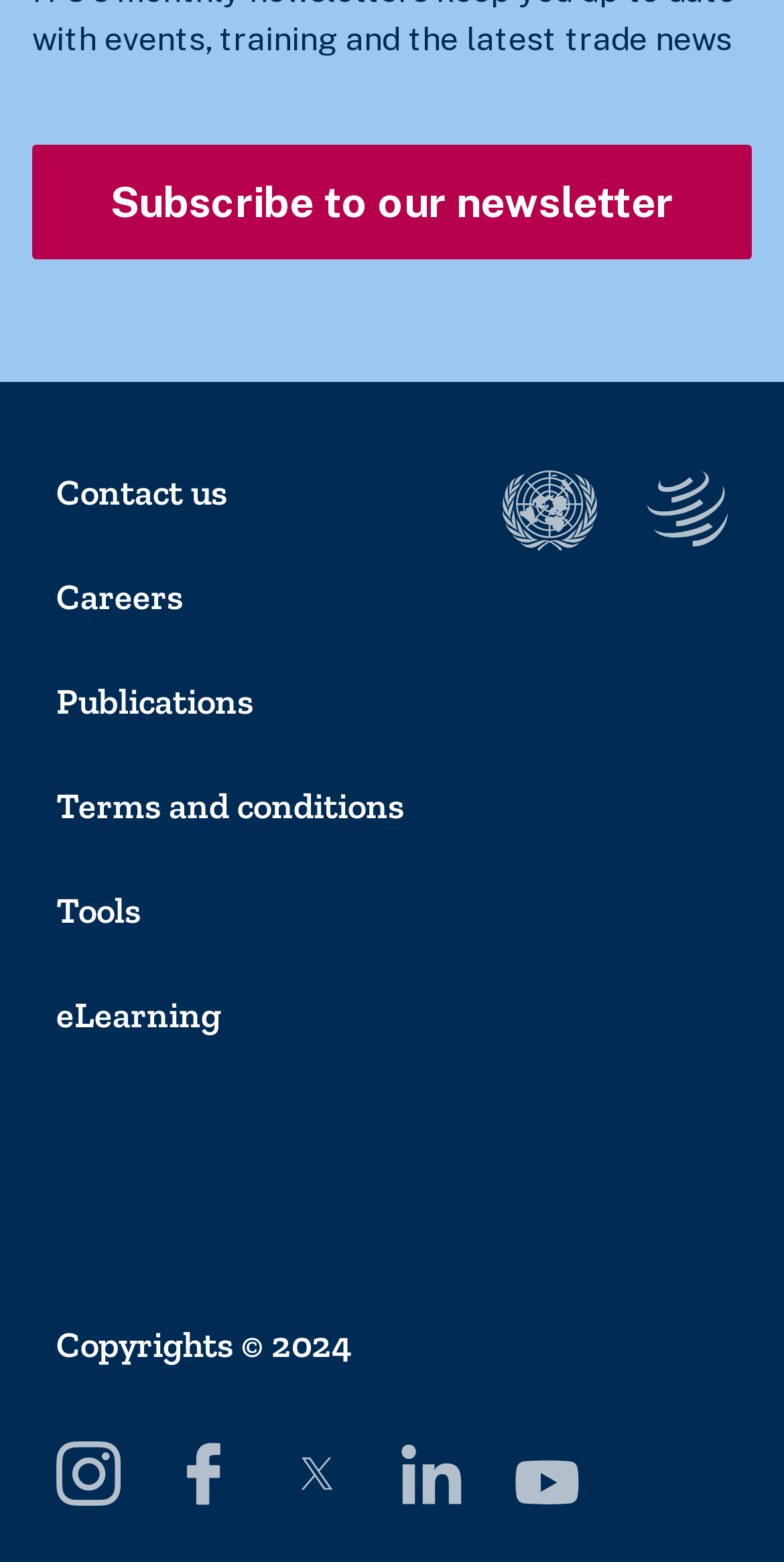What is the copyright year?
Please utilize the information in the image to give a detailed response to the question.

The copyright information is located in the footer section of the webpage, stating 'Copyrights © 2024'. This indicates that the website's content is copyrighted as of 2024.